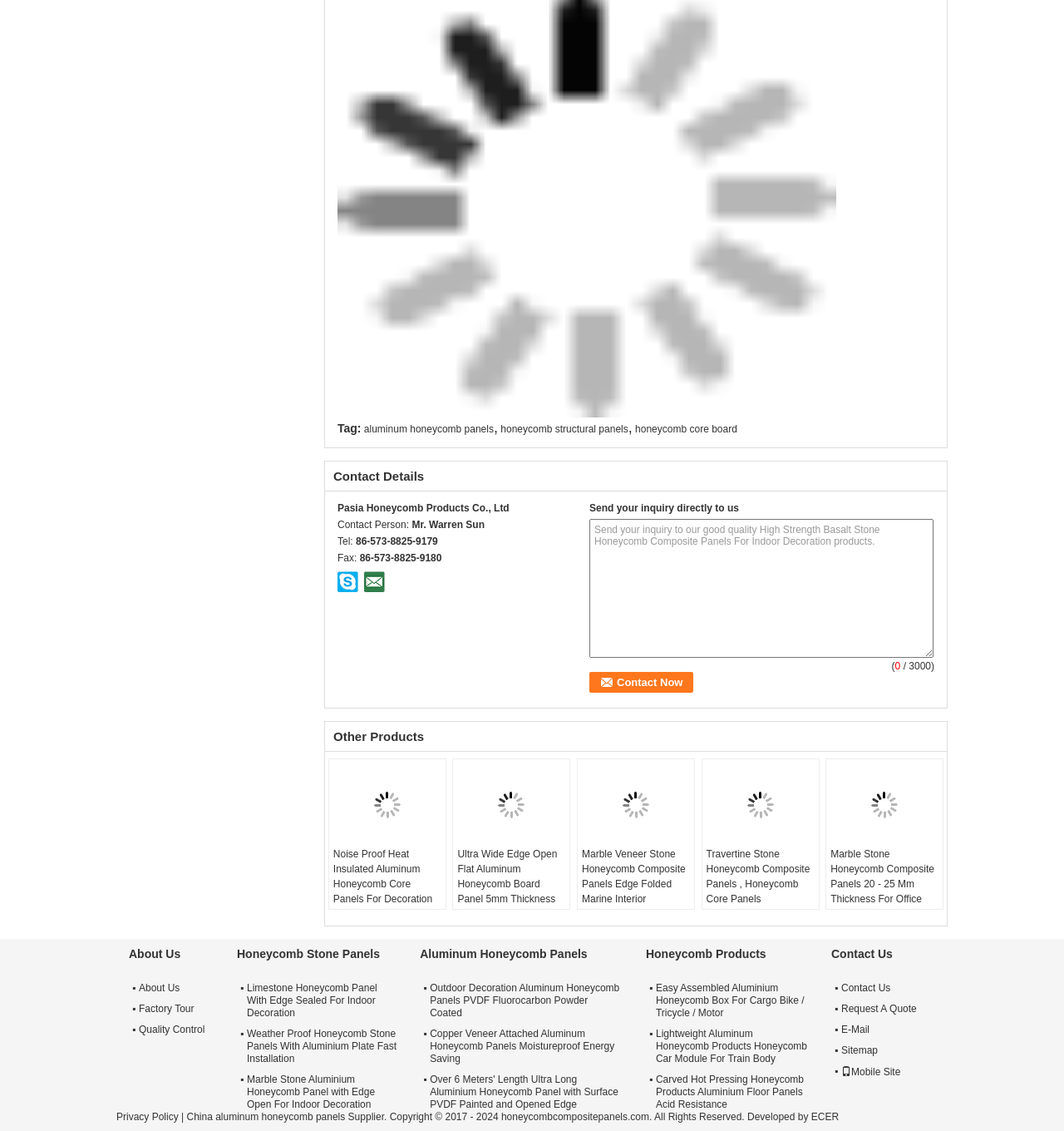Please specify the bounding box coordinates in the format (top-left x, top-left y, bottom-right x, bottom-right y), with all values as floating point numbers between 0 and 1. Identify the bounding box of the UI element described by: View in Magazine

None